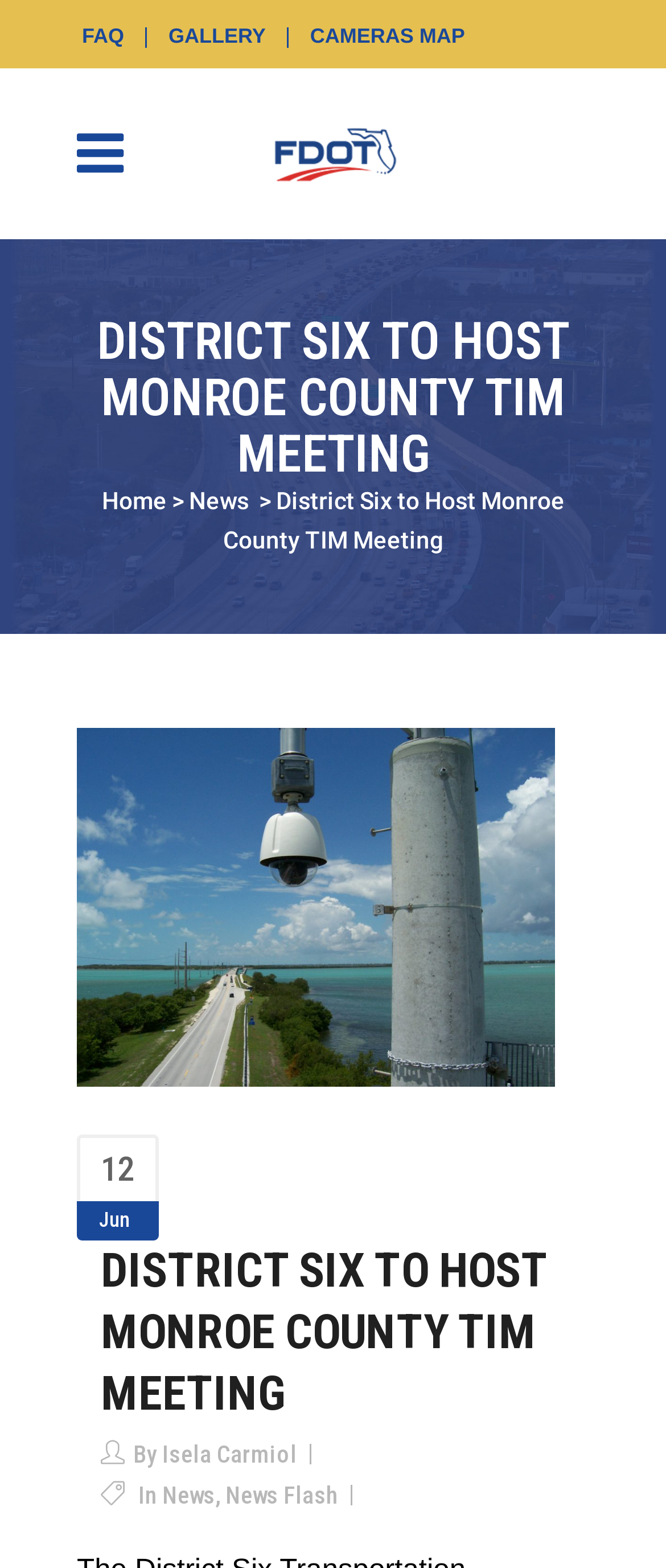Articulate a complete and detailed caption of the webpage elements.

The webpage appears to be an article or news page about the District Six Transportation Systems Management and Operations (TSM&O) Office hosting a biannual meeting for the Monroe County Traffic Incident Management (TIM) team.

At the top of the page, there are several links, including "FAQ", "GALLERY", and "CAMERAS MAP", which are positioned horizontally and take up a small portion of the top section. Below these links, there is a mobile logo image.

The main content of the page is divided into sections. The first section has a heading that reads "DISTRICT SIX TO HOST MONROE COUNTY TIM MEETING" in a large font size. Below this heading, there are three links: "Home", "News", and another "News" link, which are separated by small arrow symbols.

The main article content is located below these links, with a figure or image taking up a significant portion of the page. The article text is positioned to the right of the image and appears to be a brief summary of the meeting.

At the bottom of the page, there is a section with the date "12 Jun" and a heading that repeats the title of the article. Below this, there is a byline that reads "By Isela Carmiol" and a series of links to related news categories, including "News", "News Flash", and another "News" link.

Overall, the page has a simple and organized layout, with clear headings and concise text. There are several images and links throughout the page, but they do not overwhelm the content.